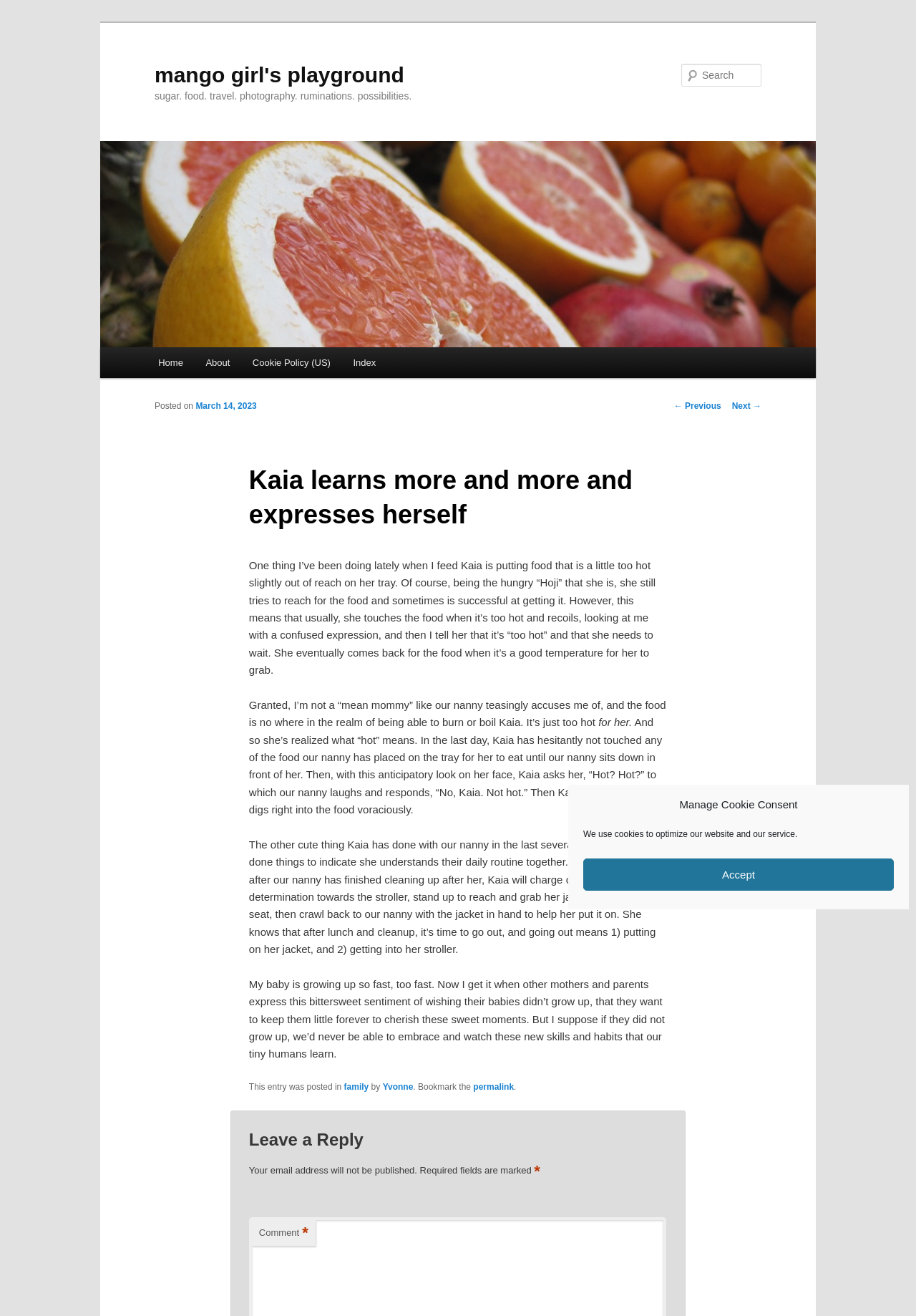Identify the bounding box coordinates necessary to click and complete the given instruction: "Leave a reply".

[0.272, 0.858, 0.728, 0.875]